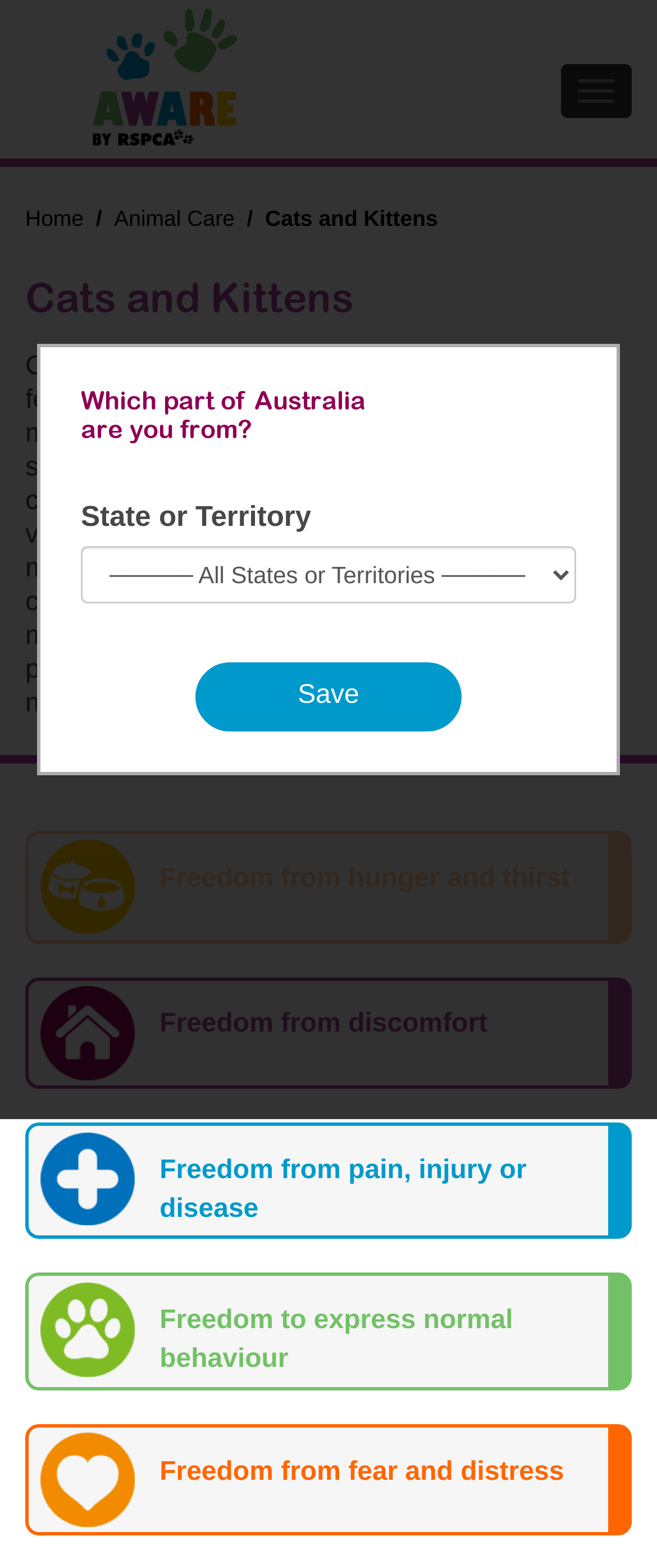Locate the coordinates of the bounding box for the clickable region that fulfills this instruction: "Click the 'Animal Care' link".

[0.174, 0.131, 0.357, 0.148]